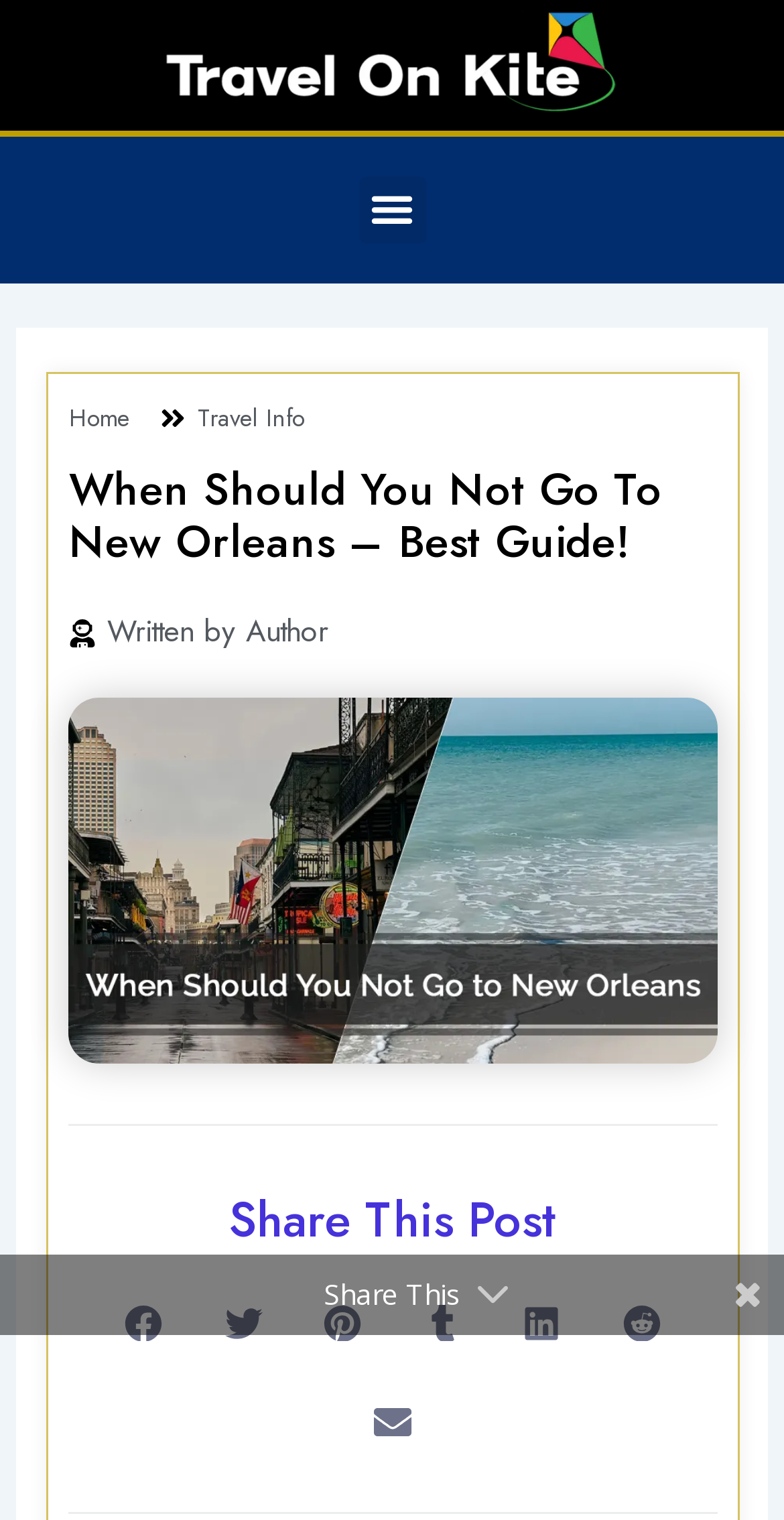Create an elaborate caption that covers all aspects of the webpage.

This webpage is about a travel guide, specifically discussing when not to visit New Orleans. At the top left corner, there is a TOK Logo link and image. Next to it, on the right, is a Menu Toggle button. Below the logo, there is a heading that reads "When Should You Not Go To New Orleans – Best Guide!".

Under the heading, there are several links, including "Home", "Travel Info", and "Written by Author". Below these links, there is an image related to the worst time to visit New Orleans. The image takes up most of the width of the page.

Towards the bottom of the page, there is a section for sharing the post on various social media platforms, including Facebook, Twitter, Pinterest, Tumblr, LinkedIn, Reddit, and email. Each share button has a corresponding image next to it. Above the share buttons, there is a heading that reads "Share This Post".